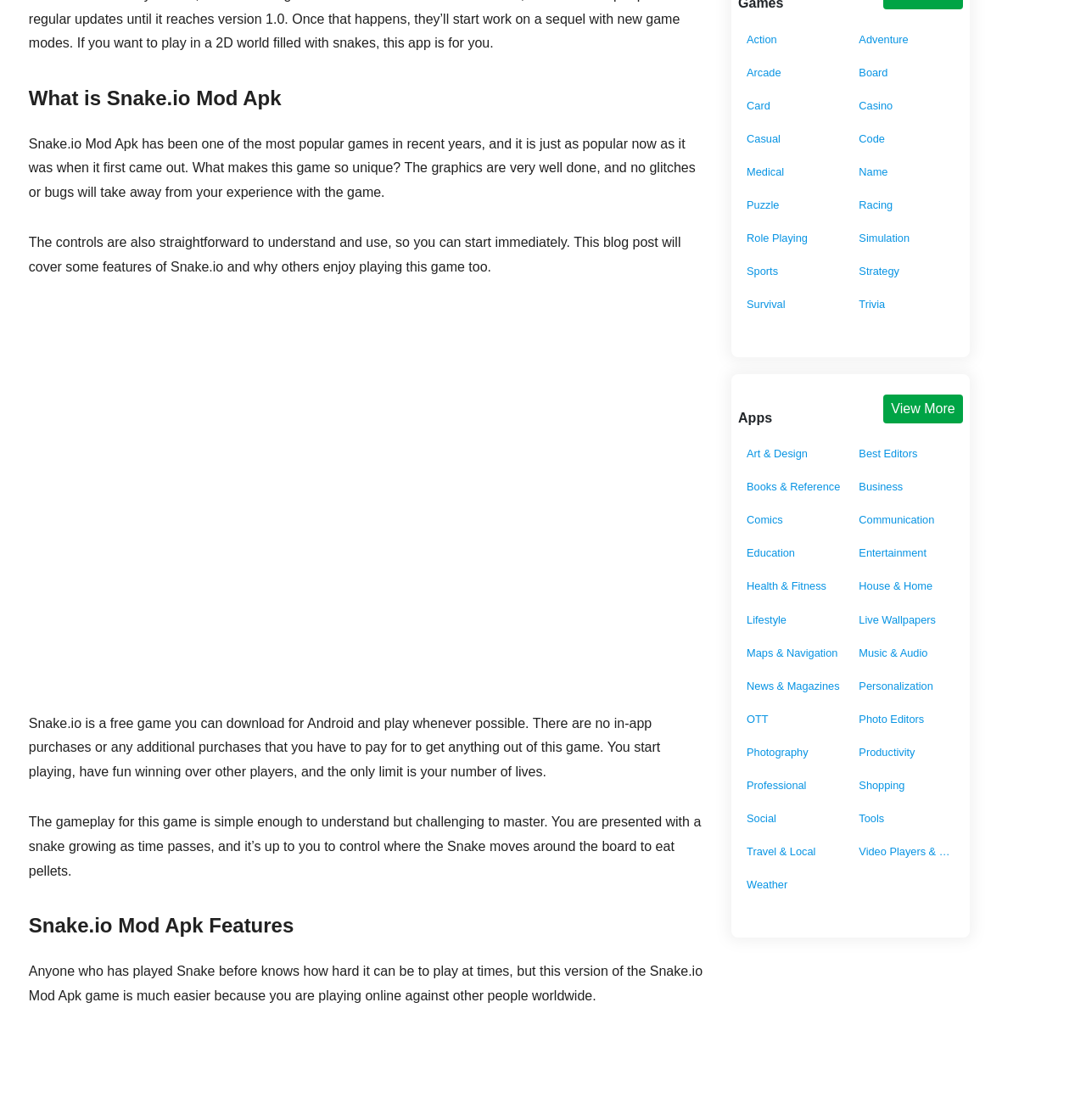Please find the bounding box coordinates of the element that needs to be clicked to perform the following instruction: "View More". The bounding box coordinates should be four float numbers between 0 and 1, represented as [left, top, right, bottom].

[0.814, 0.353, 0.886, 0.378]